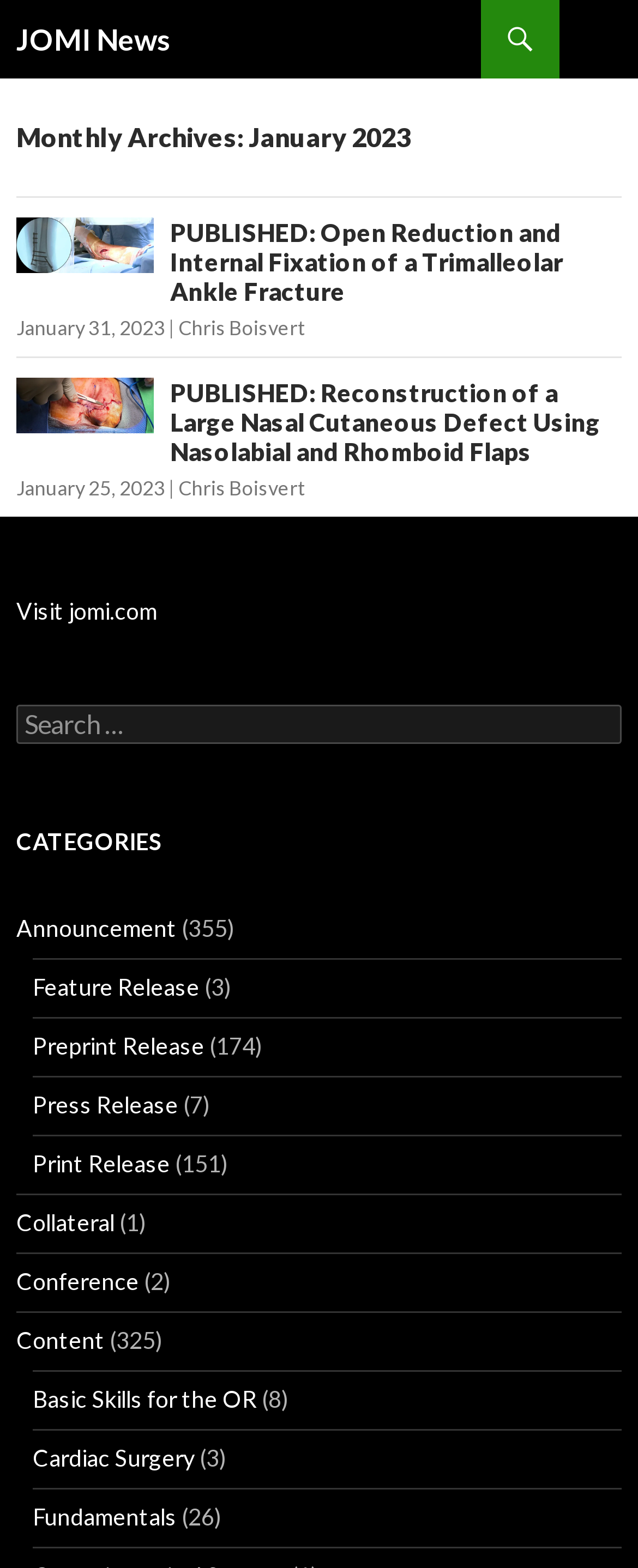Explain the webpage's layout and main content in detail.

The webpage is a news archive page from JOMI News, dated January 2023. At the top, there is a heading "JOMI News" and a link to skip to the content. Below this, there is a main section that contains two articles. 

The first article has a heading "PUBLISHED: Open Reduction and Internal Fixation of a Trimalleolar Ankle Fracture" and is accompanied by a link to the article, a publication date "January 31, 2023", and the author's name "Chris Boisvert". 

The second article has a heading "PUBLISHED: Reconstruction of a Large Nasal Cutaneous Defect Using Nasolabial and Rhomboid Flaps" and is accompanied by a link to the article, a publication date "January 25, 2023", and the author's name "Chris Boisvert". 

Below the articles, there is a link to visit jomi.com. 

On the right side of the page, there is a search bar with a label "Search for:". 

Further down, there is a section labeled "CATEGORIES" that contains several links to different categories, including "Announcement", "Feature Release", "Preprint Release", "Press Release", "Print Release", "Collateral", "Conference", "Content", "Basic Skills for the OR", "Cardiac Surgery", and "Fundamentals". Each category has a number in parentheses indicating the number of items in that category.